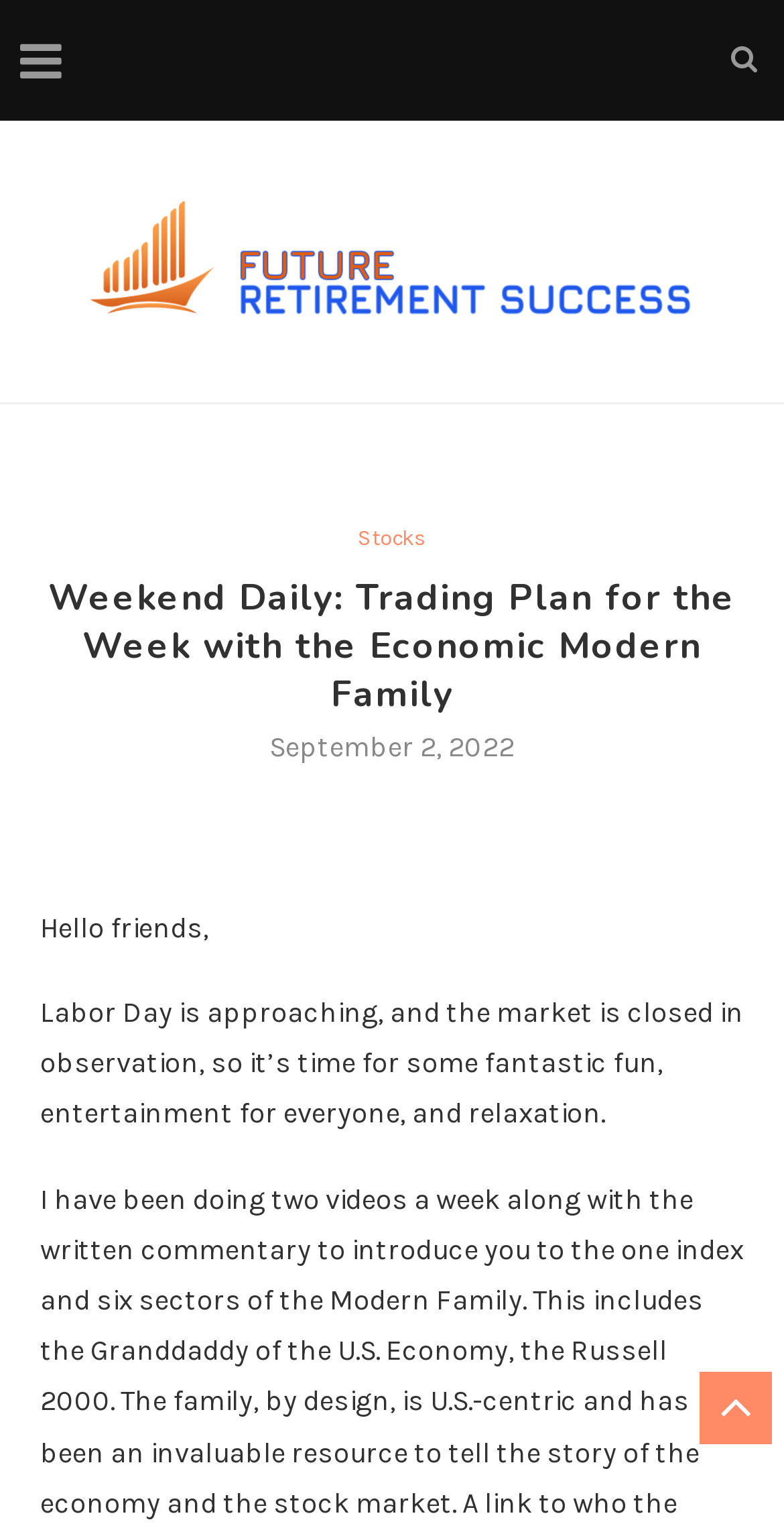Respond with a single word or phrase to the following question:
How many images are there in the main content area?

2